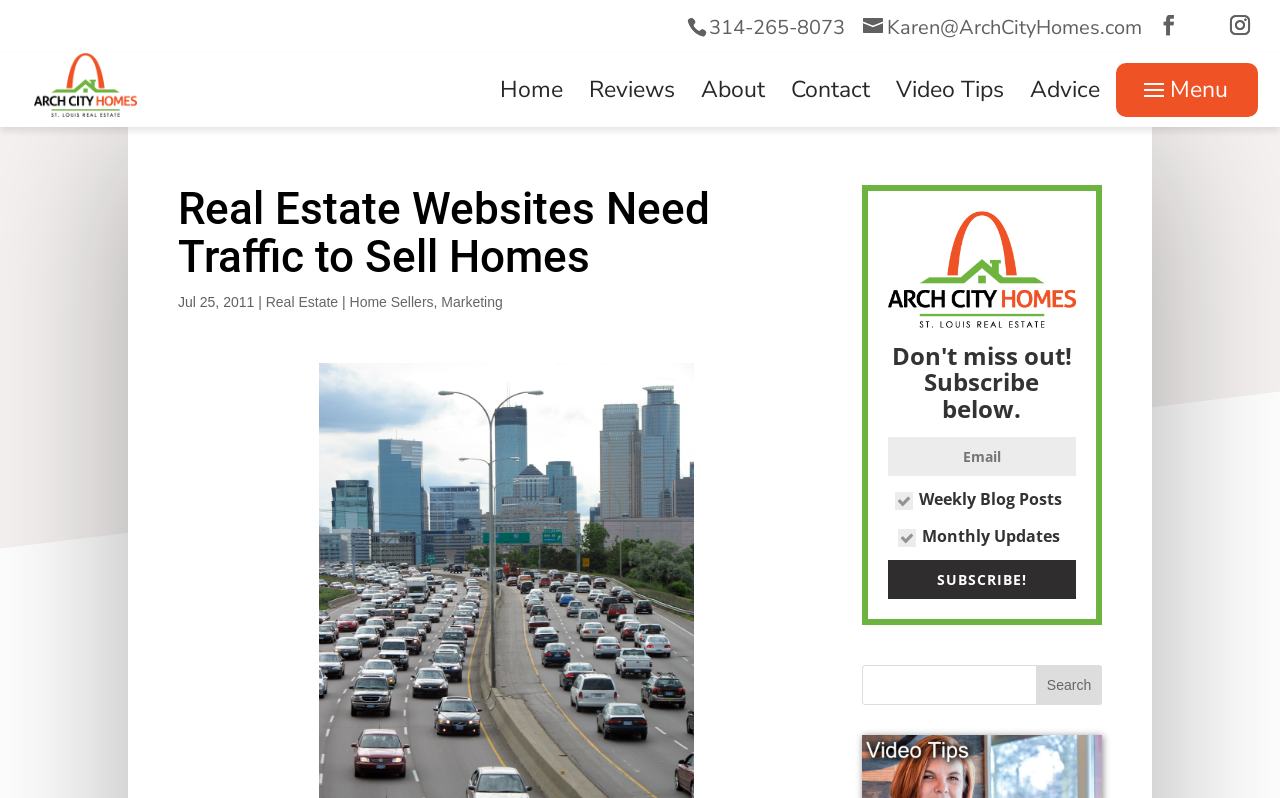Using the information in the image, give a detailed answer to the following question: How many navigation links are there?

I counted the number of links in the navigation menu, which are 'Home', 'Reviews', 'About', 'Contact', 'Video Tips', and 'Advice'.